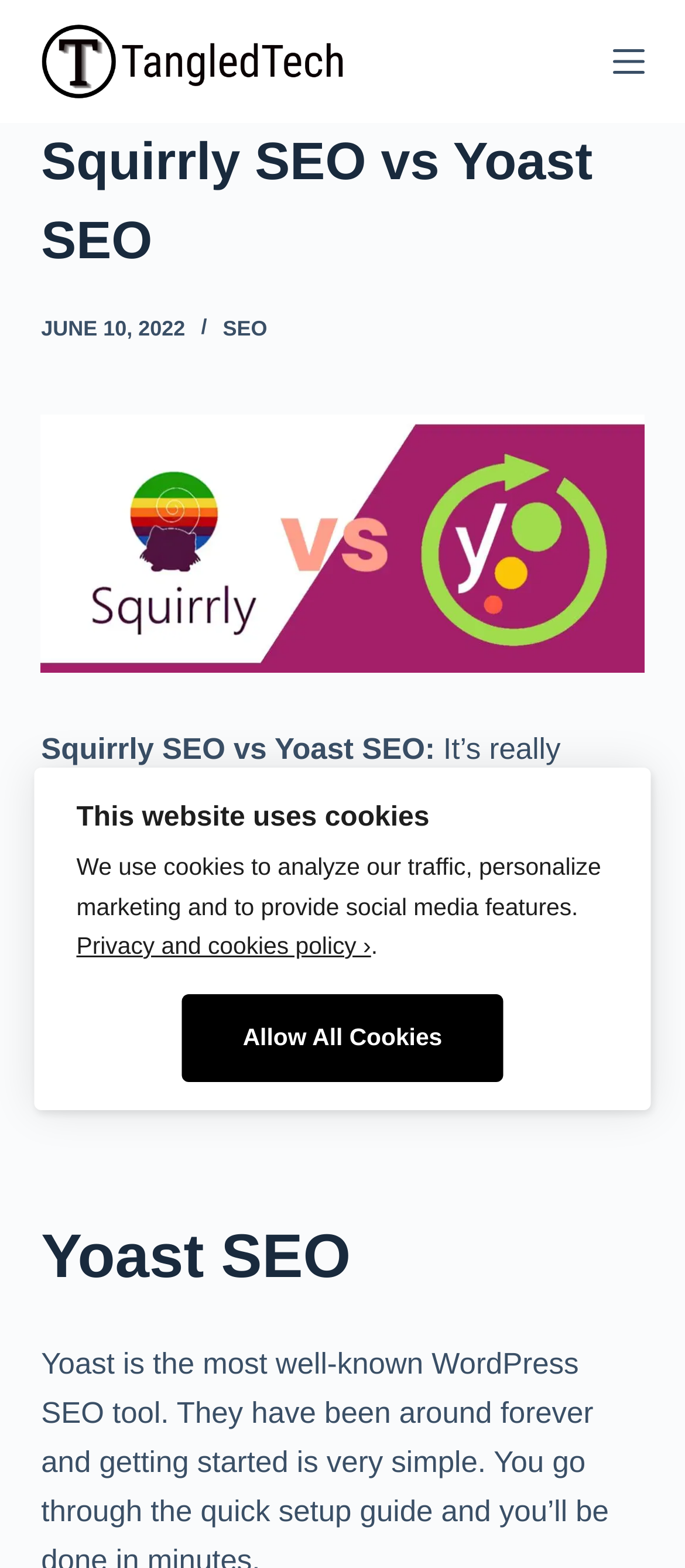How many SEO tools are compared in the article?
Carefully examine the image and provide a detailed answer to the question.

The article compares two popular SEO tools, Squirrly SEO and Yoast SEO, indicating that there are two SEO tools being compared.